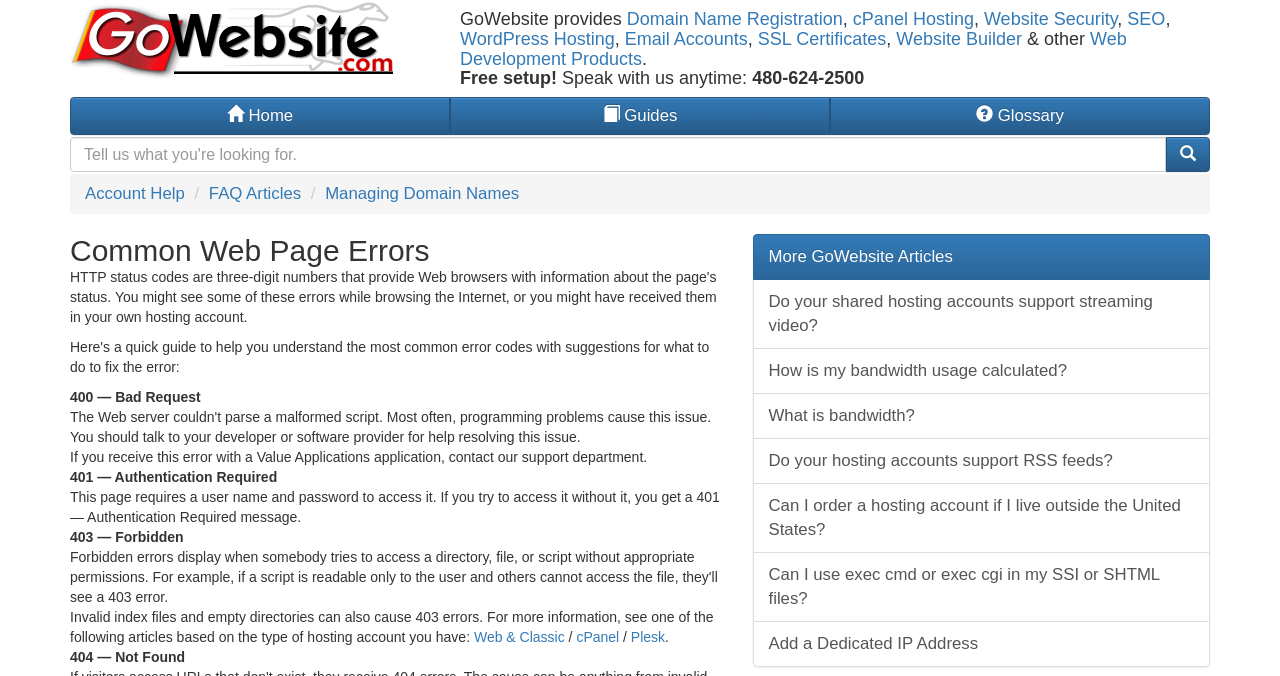What is the purpose of the 'Free setup!' text?
Relying on the image, give a concise answer in one word or a brief phrase.

Promotion